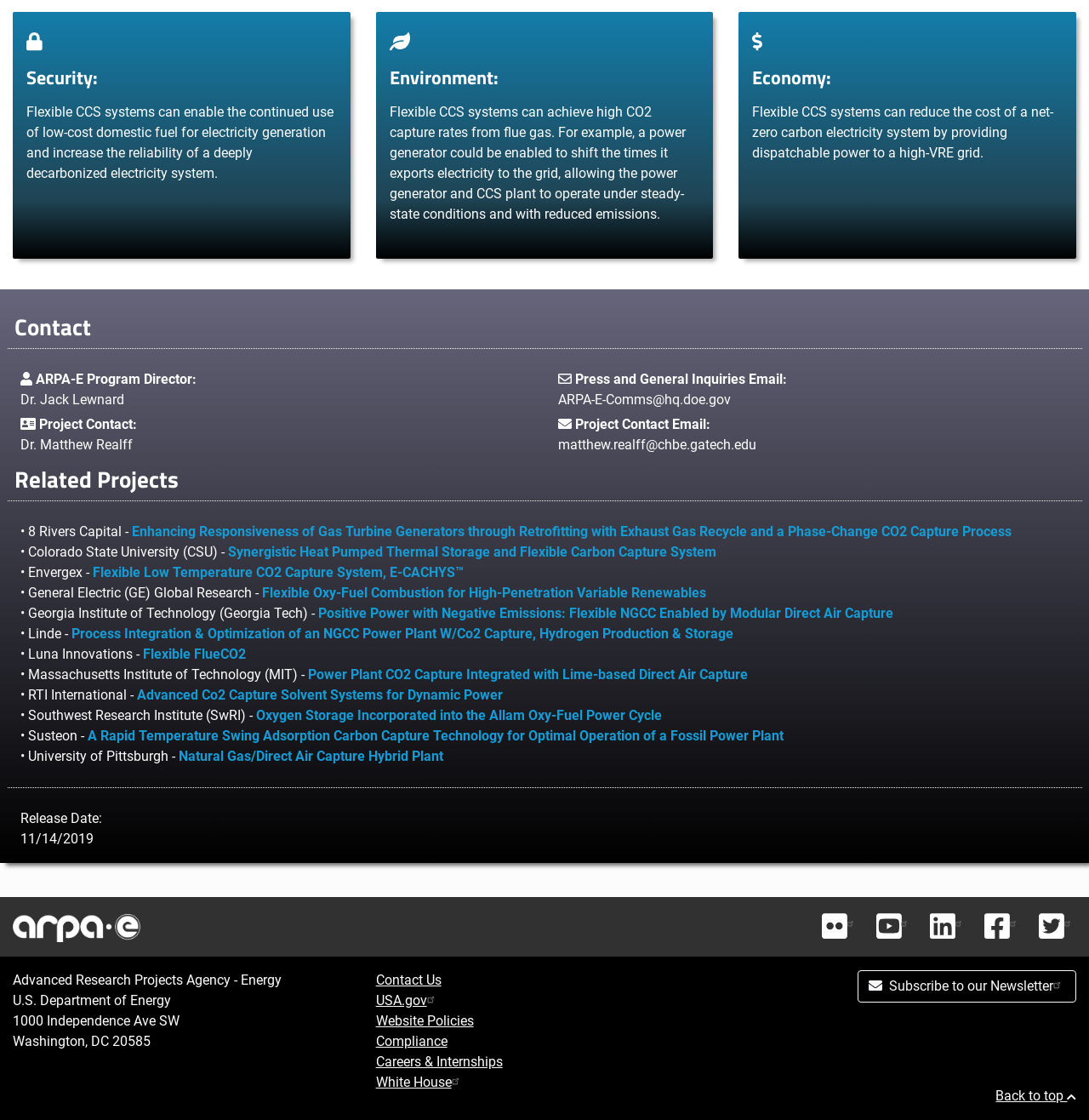What is the purpose of Flexible CCS systems?
Based on the screenshot, provide your answer in one word or phrase.

Reduce emissions